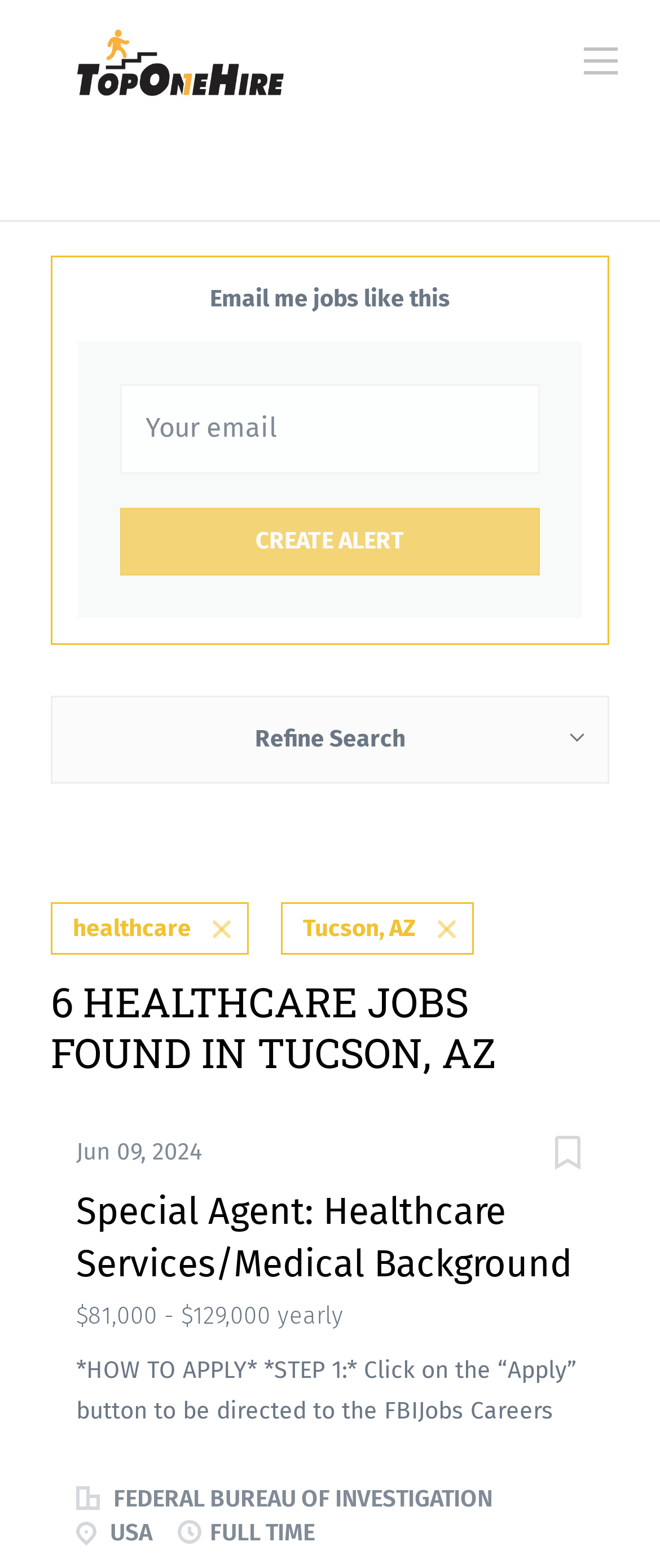Carefully examine the image and provide an in-depth answer to the question: What is the type of job posting for the Special Agent job?

The answer can be found in the job listing section, specifically in the job titled 'Special Agent: Healthcare Services/Medical Background', where the job type is mentioned as 'FULL TIME'.